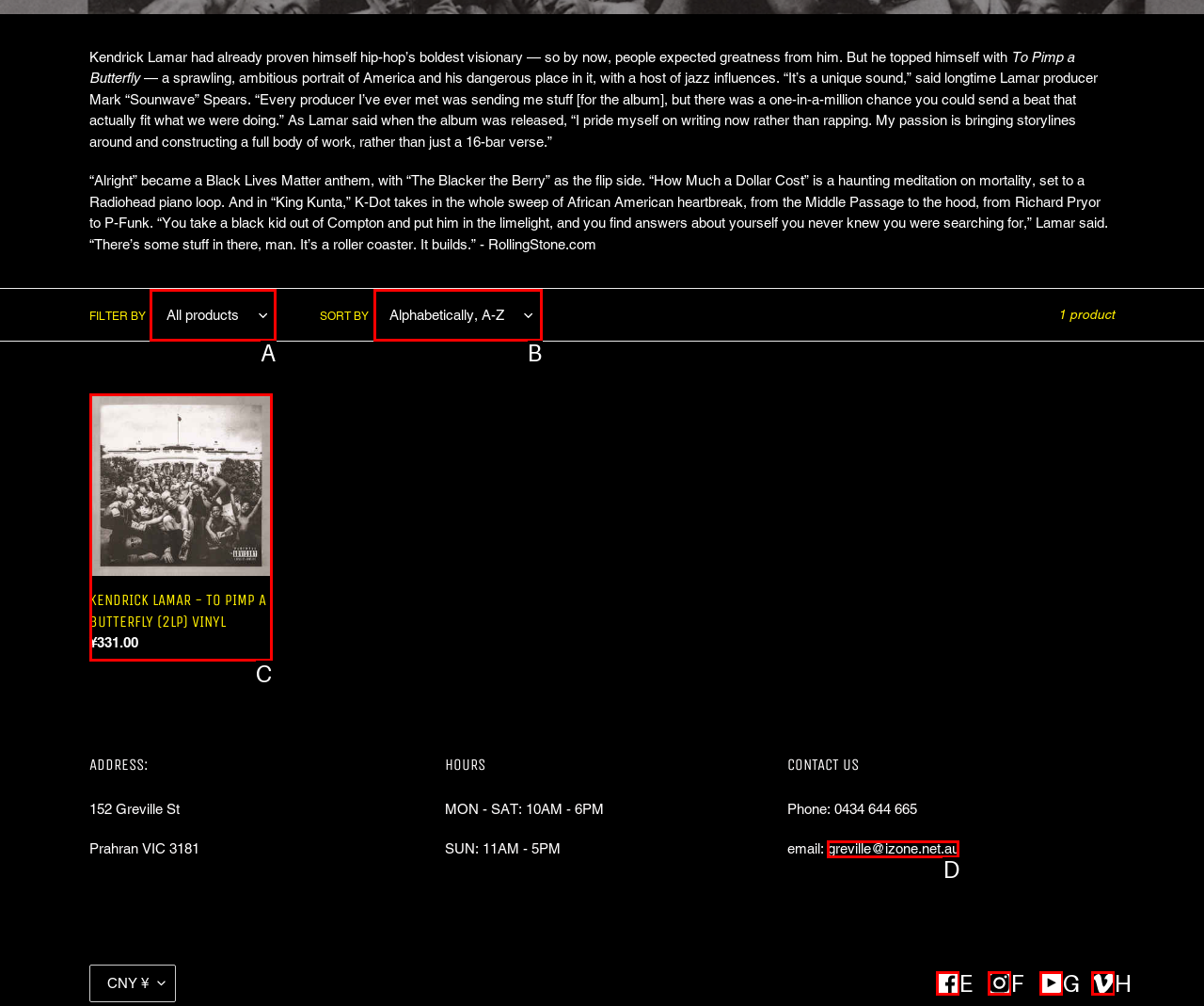Given the description: Facebook, pick the option that matches best and answer with the corresponding letter directly.

E